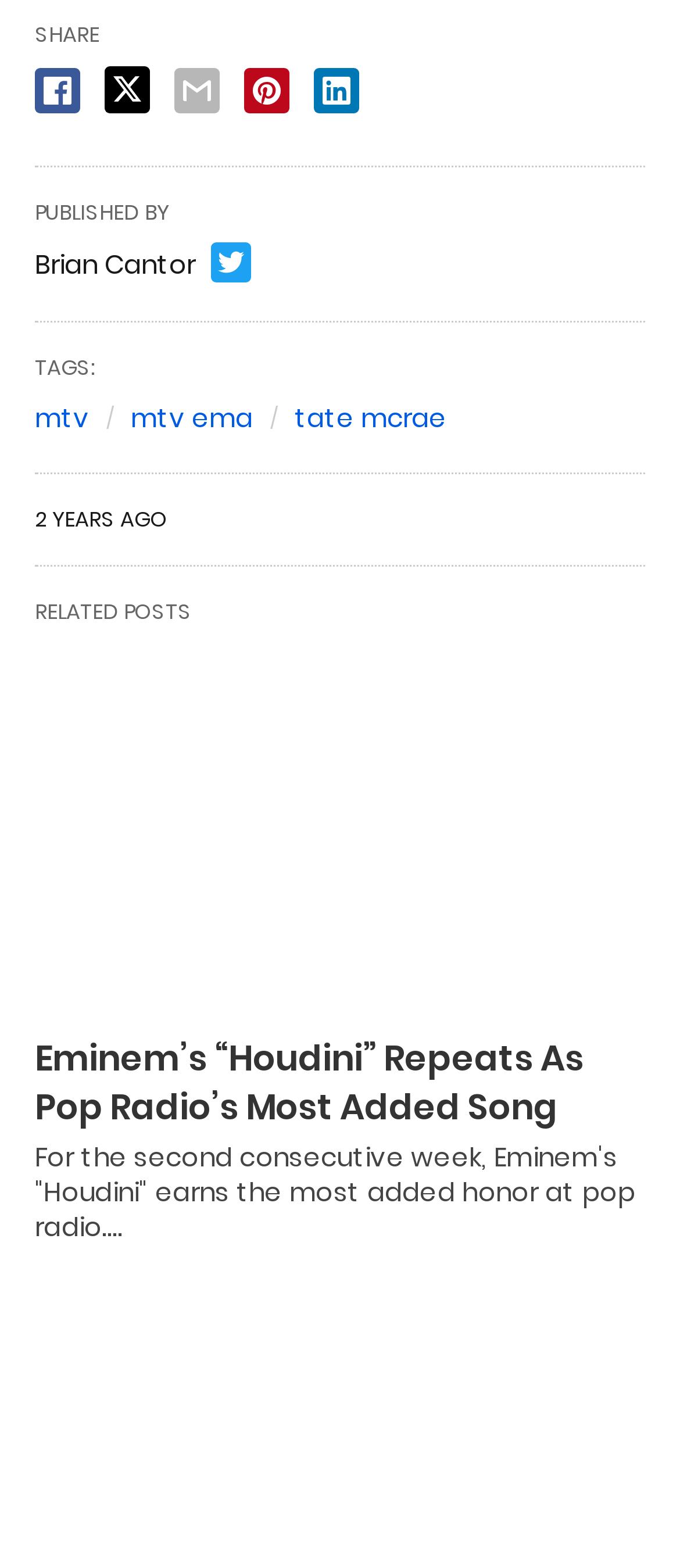Identify the bounding box coordinates for the element that needs to be clicked to fulfill this instruction: "Read about mtv ema". Provide the coordinates in the format of four float numbers between 0 and 1: [left, top, right, bottom].

[0.192, 0.255, 0.372, 0.278]